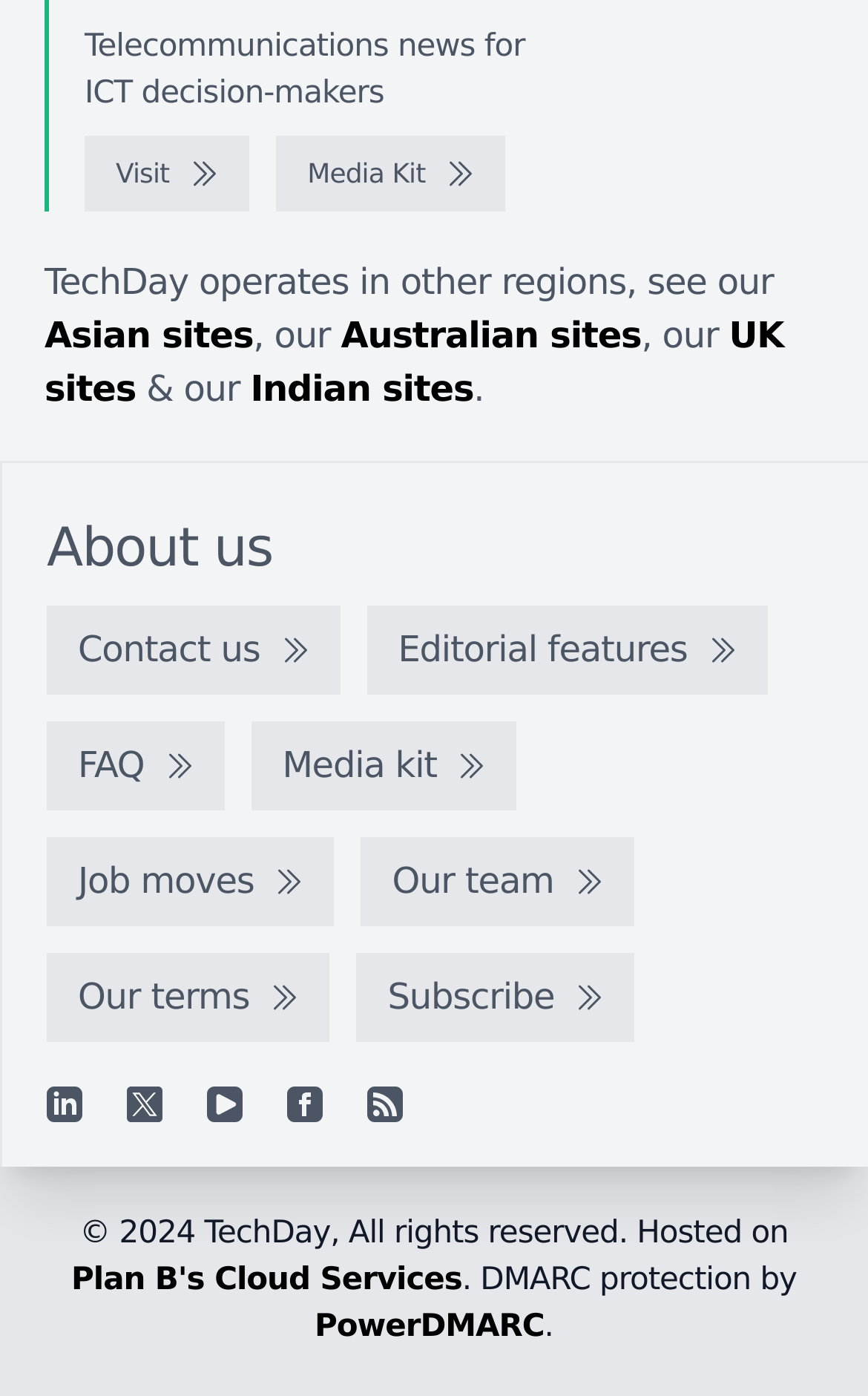Find the bounding box of the element with the following description: "aria-label="YouTube"". The coordinates must be four float numbers between 0 and 1, formatted as [left, top, right, bottom].

[0.238, 0.779, 0.279, 0.805]